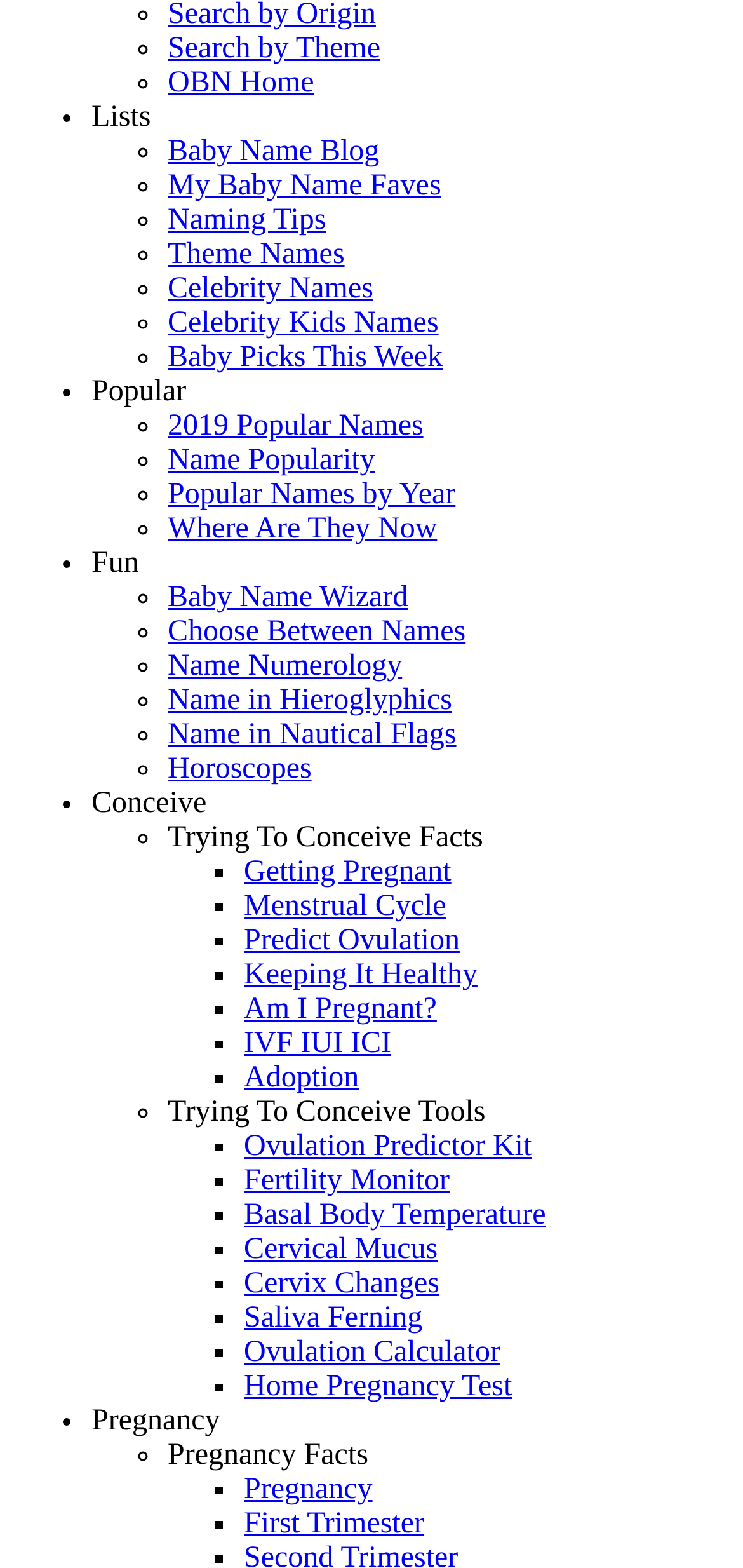Using the format (top-left x, top-left y, bottom-right x, bottom-right y), and given the element description, identify the bounding box coordinates within the screenshot: IVF IUI ICI

[0.328, 0.769, 0.544, 0.793]